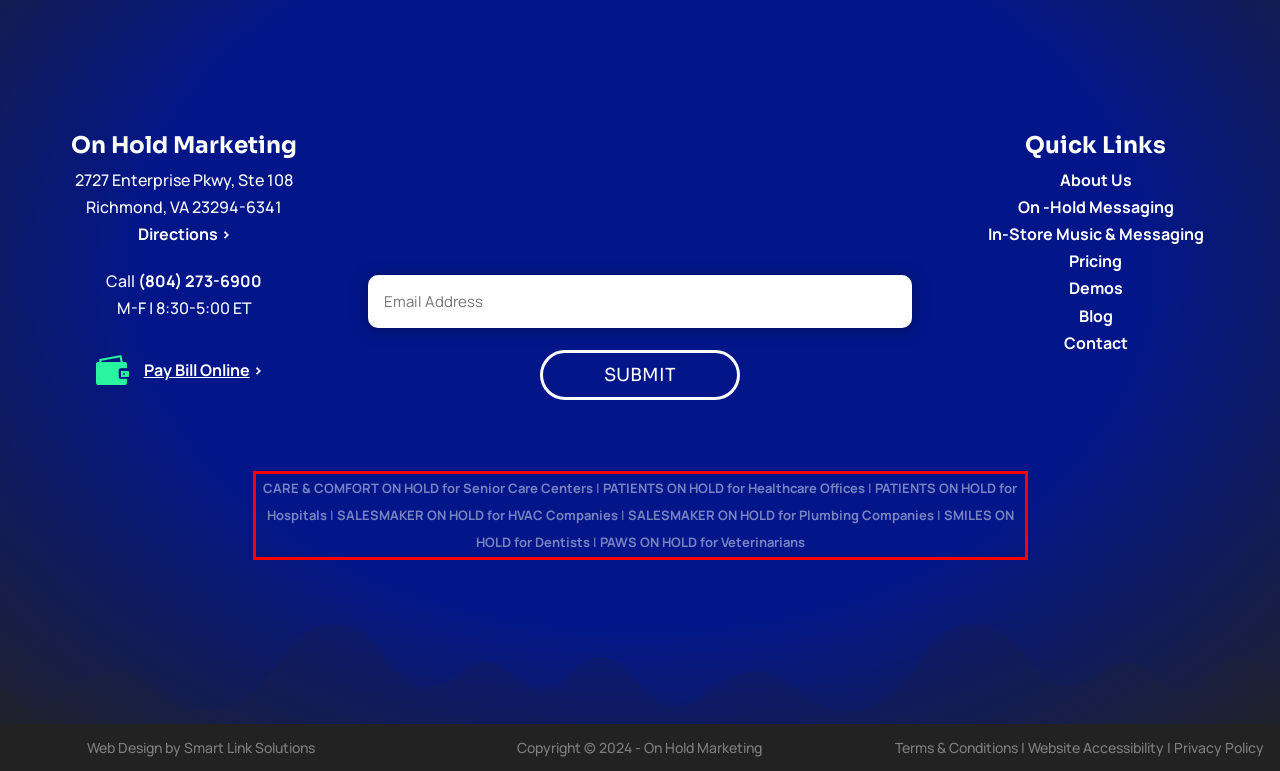From the given screenshot of a webpage, identify the red bounding box and extract the text content within it.

CARE & COMFORT ON HOLD for Senior Care Centers | PATIENTS ON HOLD for Healthcare Offices | PATIENTS ON HOLD for Hospitals | SALESMAKER ON HOLD for HVAC Companies | SALESMAKER ON HOLD for Plumbing Companies | SMILES ON HOLD for Dentists | PAWS ON HOLD for Veterinarians